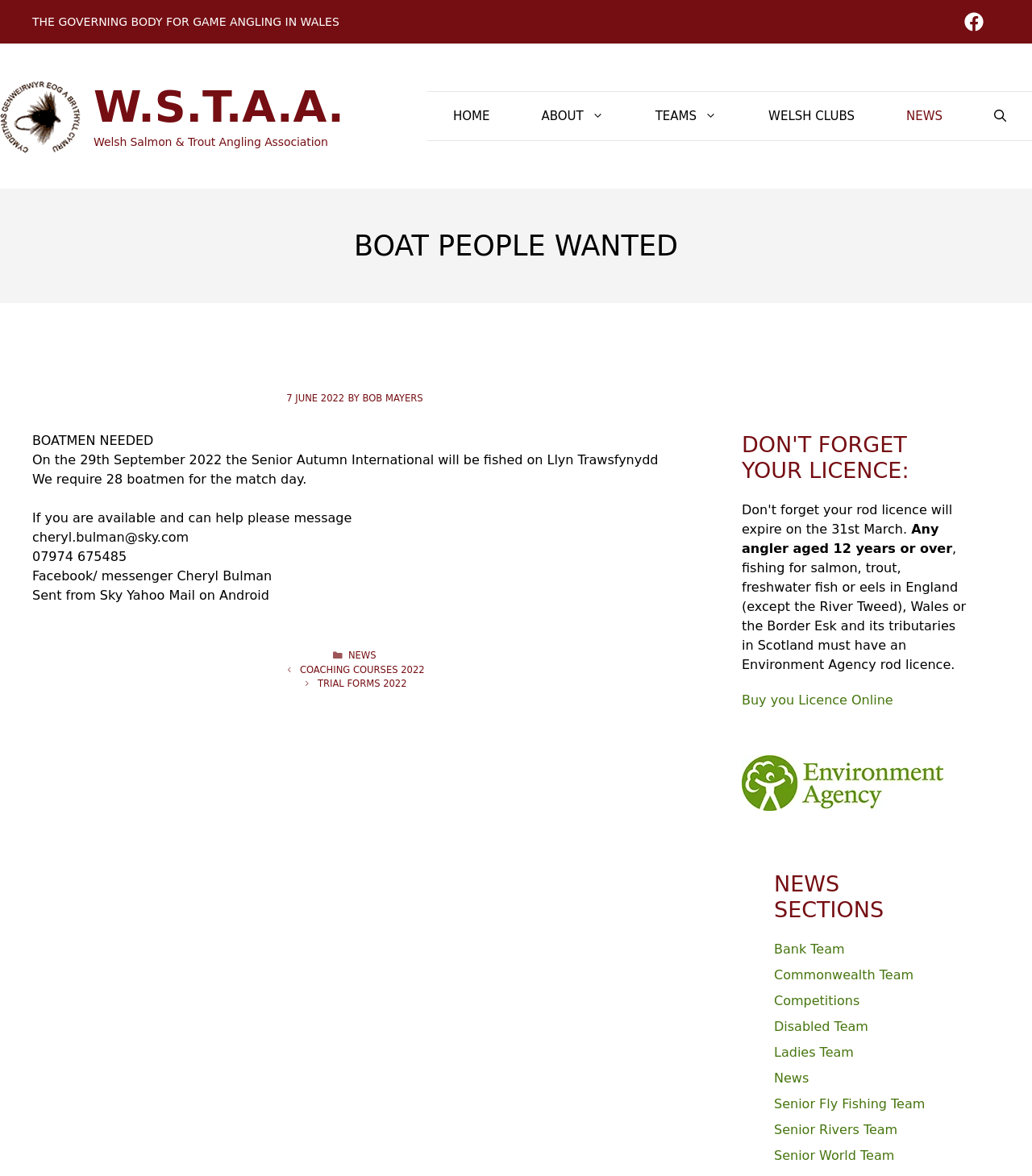Determine the bounding box coordinates of the target area to click to execute the following instruction: "Buy your Licence Online."

[0.719, 0.589, 0.865, 0.602]